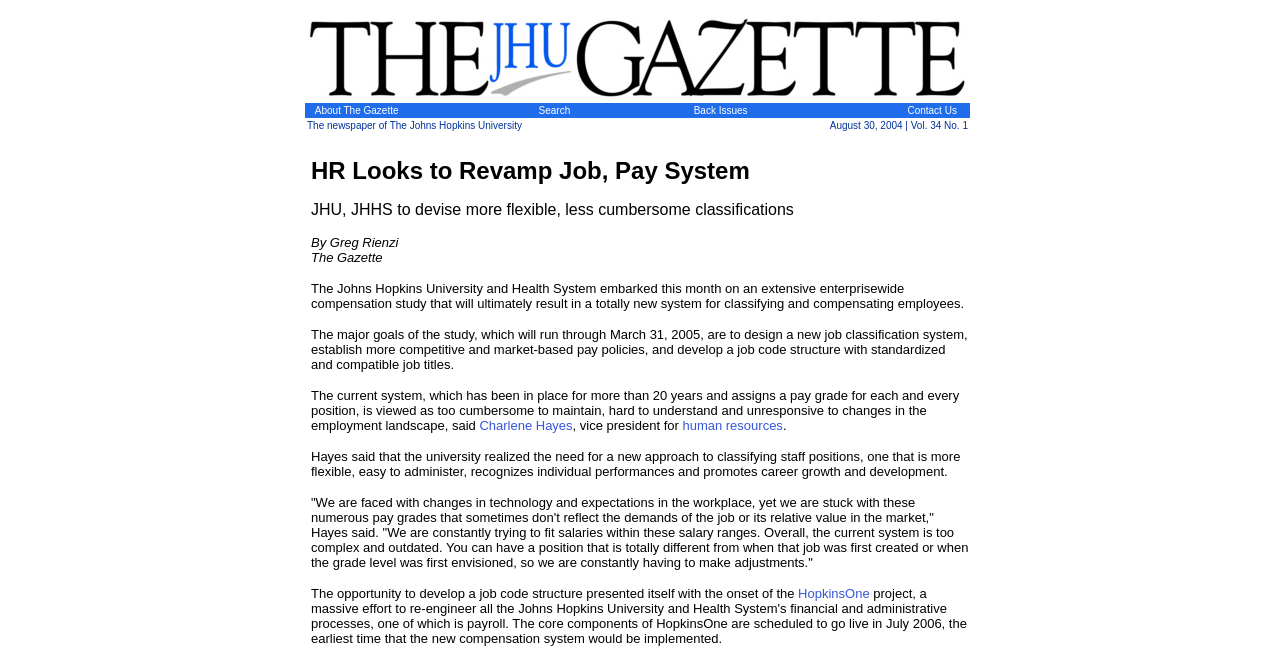Provide a thorough summary of the webpage.

The webpage is the Johns Hopkins Gazette, a weekly publication of the Johns Hopkins University. At the top, there is a masthead image with a link to the Gazette. Below the masthead, there are four grid cells in a row, containing links to "About The Gazette", "Search", "Back Issues", and "Contact Us", respectively. 

Underneath these links, there is a row with two grid cells. The first cell contains the text "The newspaper of The Johns Hopkins University", and the second cell displays the date and volume information, "August 30, 2004 | Vol. 34 No. 1". 

Further down, there is an article with a quote from Charlene Hayes, vice president for human resources. The article discusses the need for a new approach to classifying staff positions, citing the current system as too complex and outdated. The quote is followed by a passage explaining the challenges of the current system and the opportunity to develop a new job code structure with the onset of HopkinsOne.